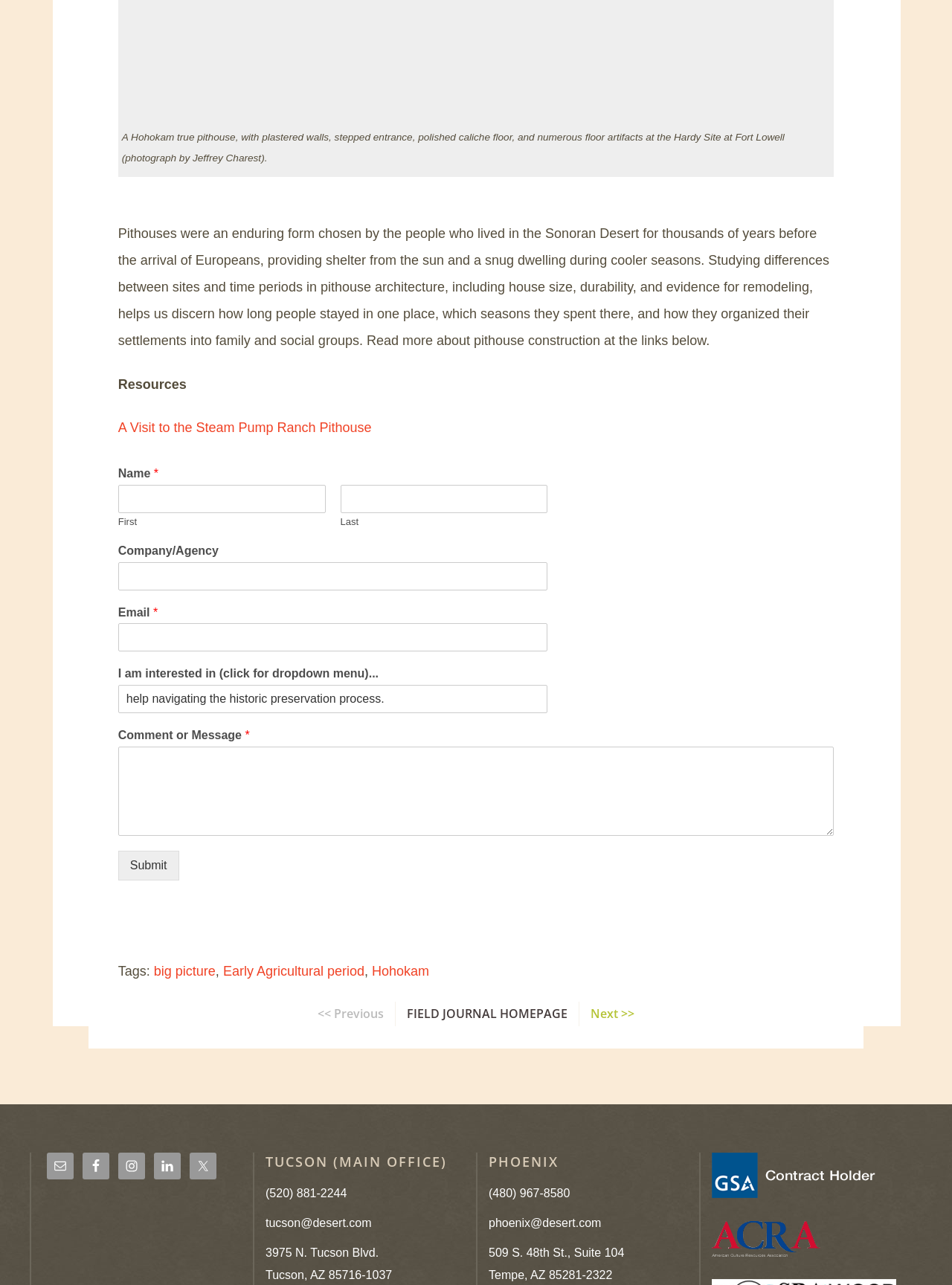Specify the bounding box coordinates of the element's area that should be clicked to execute the given instruction: "Click the Submit button". The coordinates should be four float numbers between 0 and 1, i.e., [left, top, right, bottom].

[0.124, 0.662, 0.188, 0.685]